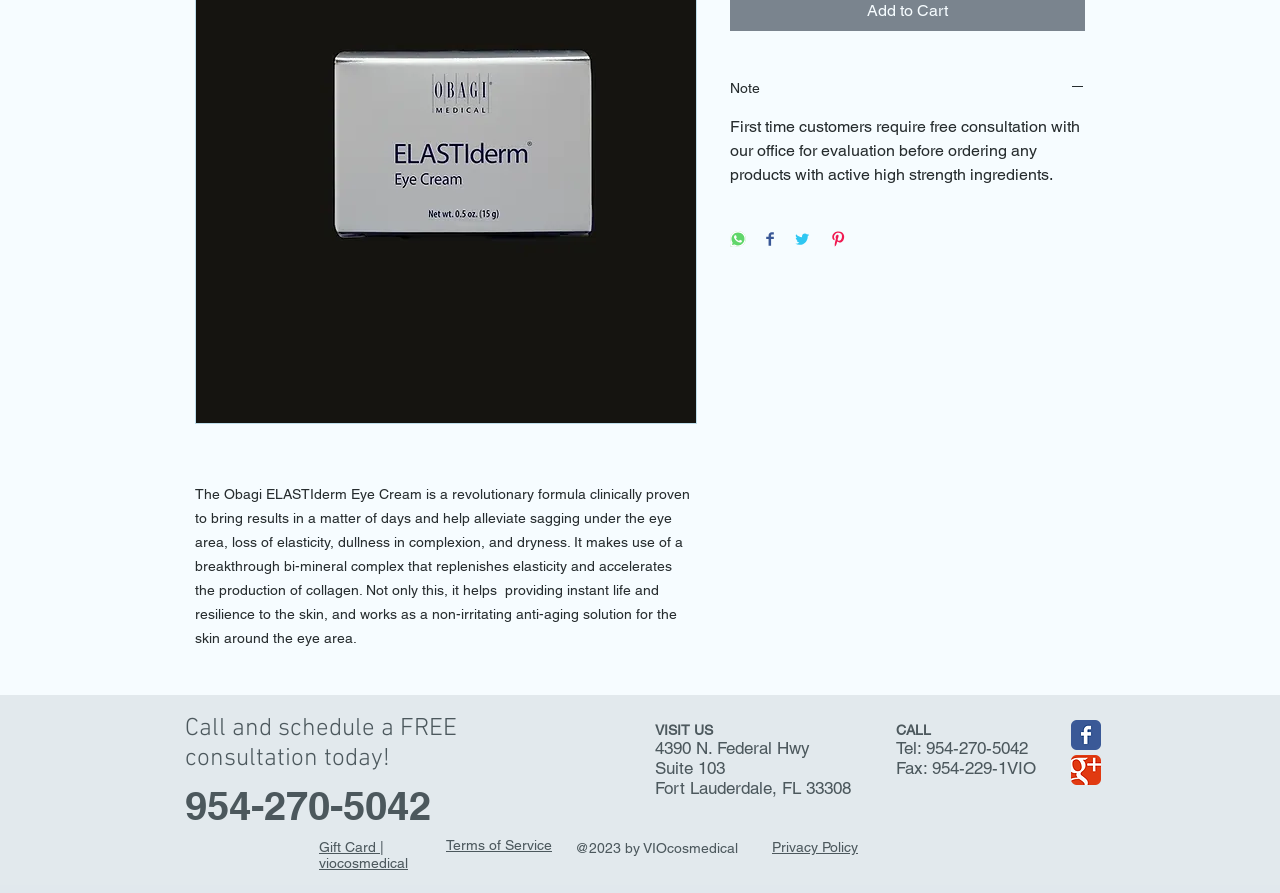Determine the bounding box coordinates for the HTML element mentioned in the following description: "aria-label="Wix Facebook page"". The coordinates should be a list of four floats ranging from 0 to 1, represented as [left, top, right, bottom].

[0.837, 0.807, 0.86, 0.84]